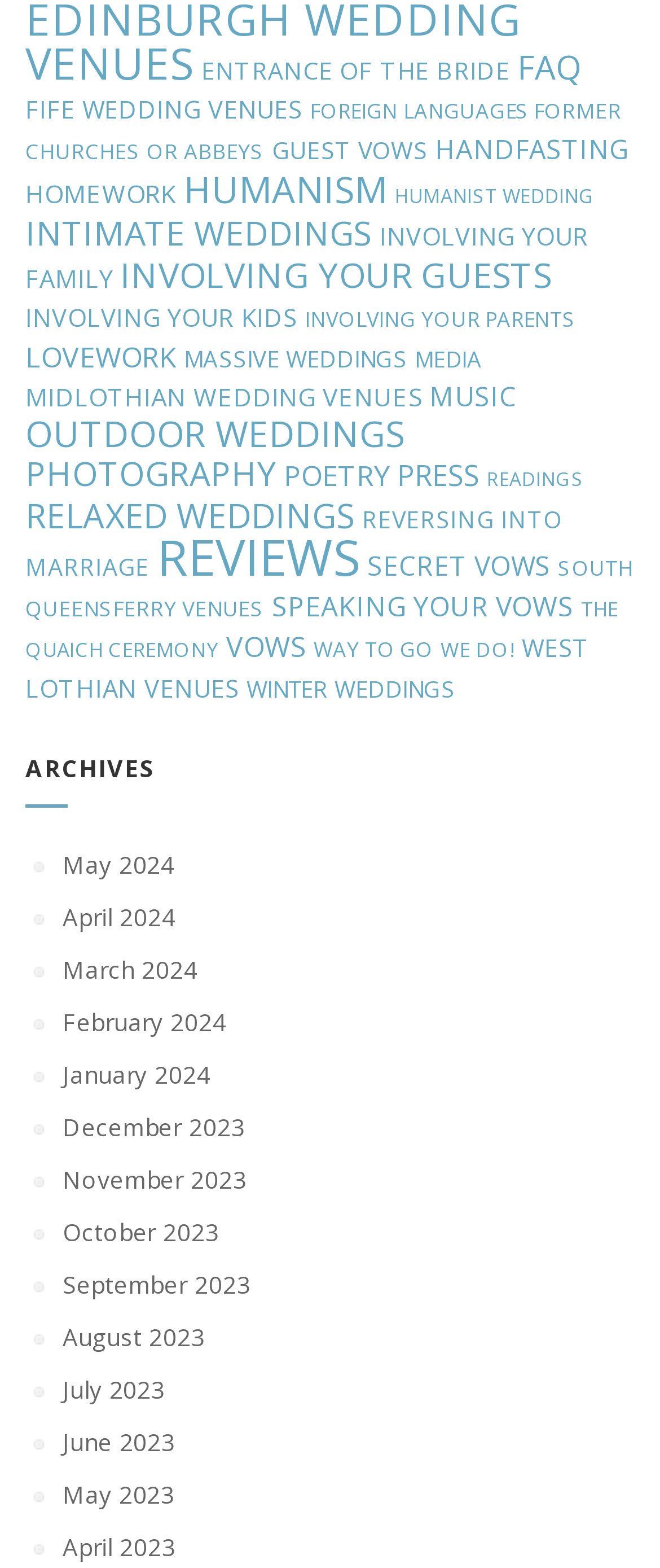How many months are listed in the ARCHIVES section?
Refer to the screenshot and answer in one word or phrase.

12